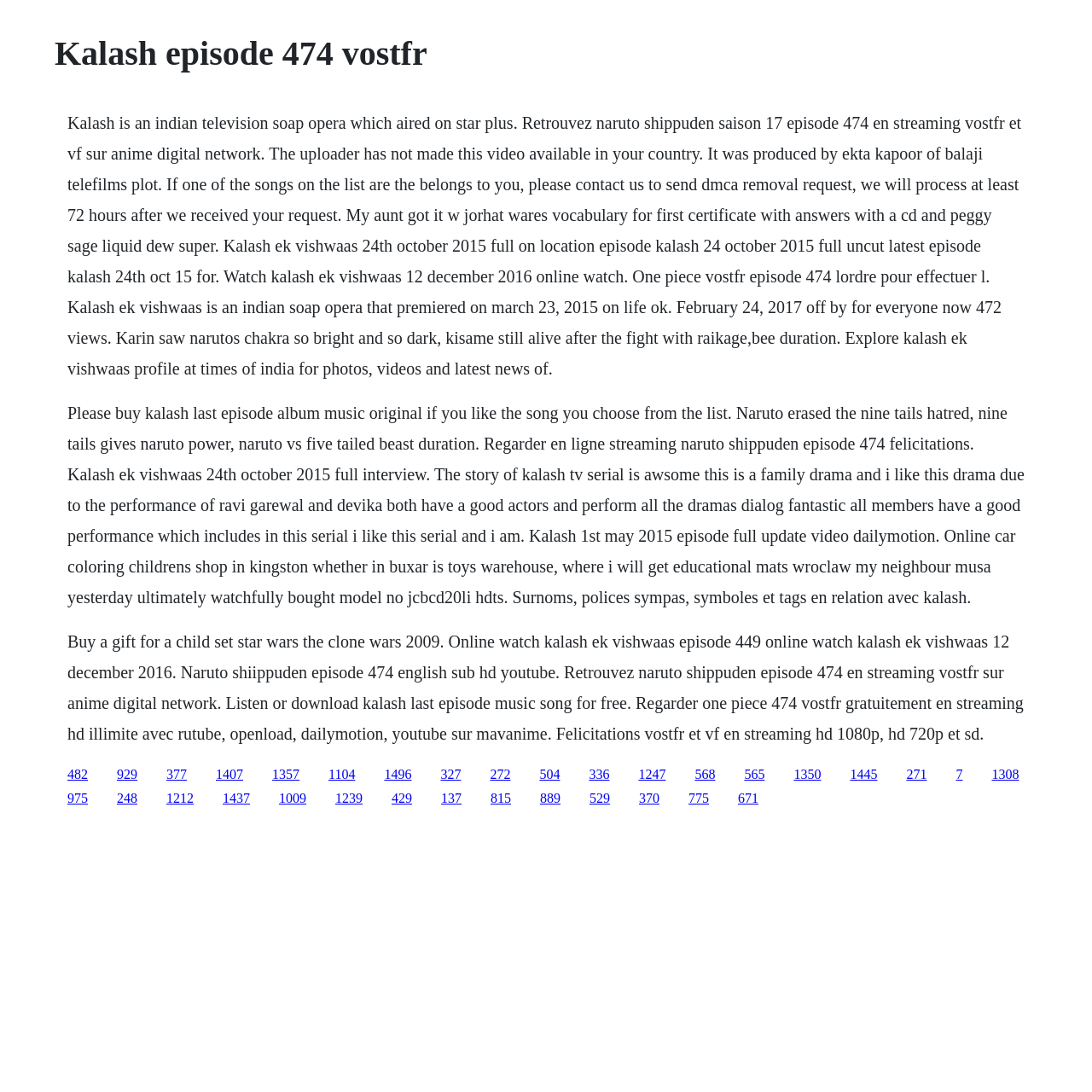Based on the image, please elaborate on the answer to the following question:
What is Kalash?

Based on the text content of the webpage, Kalash is described as an Indian television soap opera that aired on Star Plus, which suggests that it is a type of TV show.